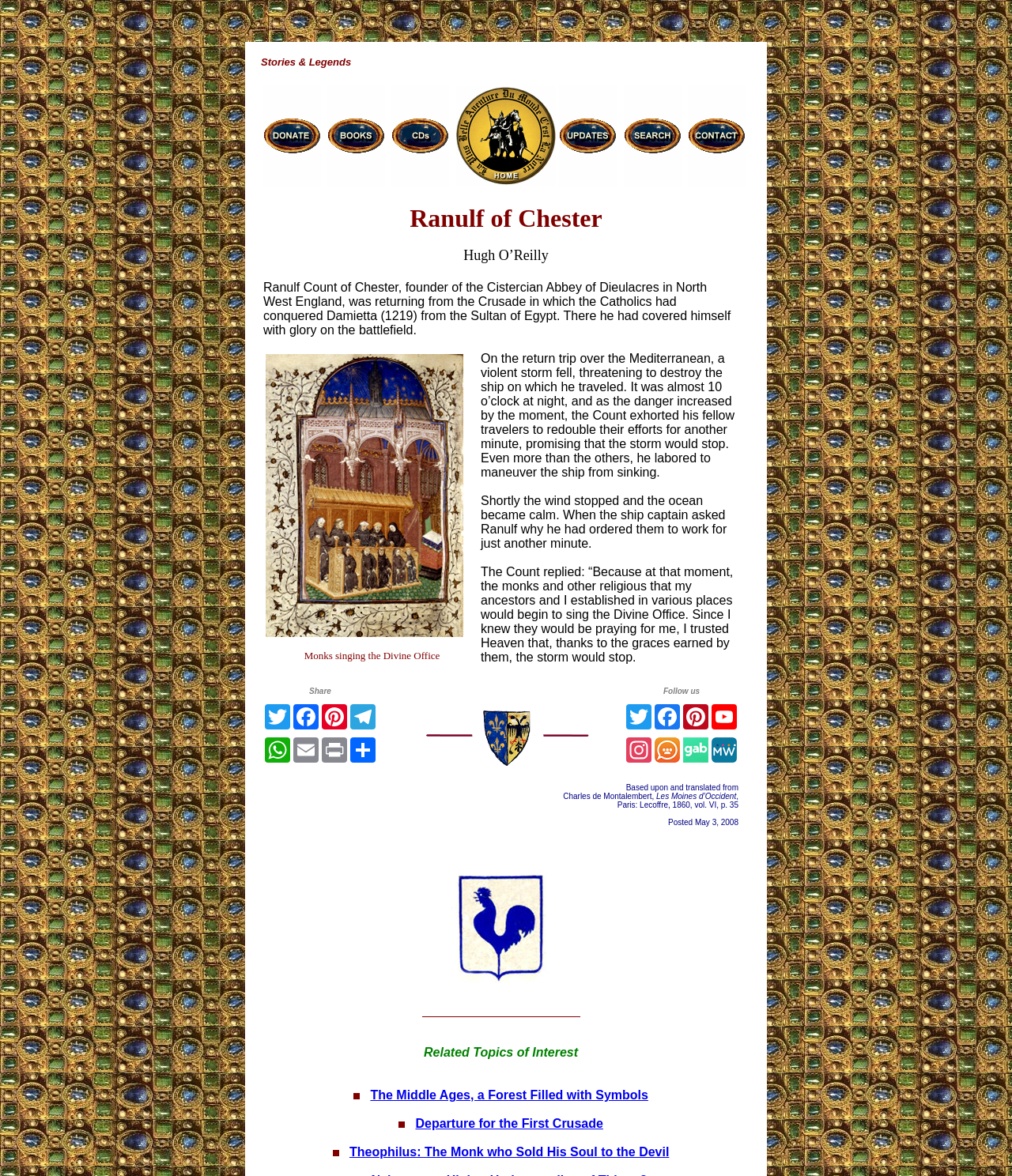What is the name of the count mentioned in the story?
Can you provide a detailed and comprehensive answer to the question?

The story mentions a count who relies on the prayers of monks to save his ship from sinking in a storm. The count's name is mentioned as Ranulf of Chester.